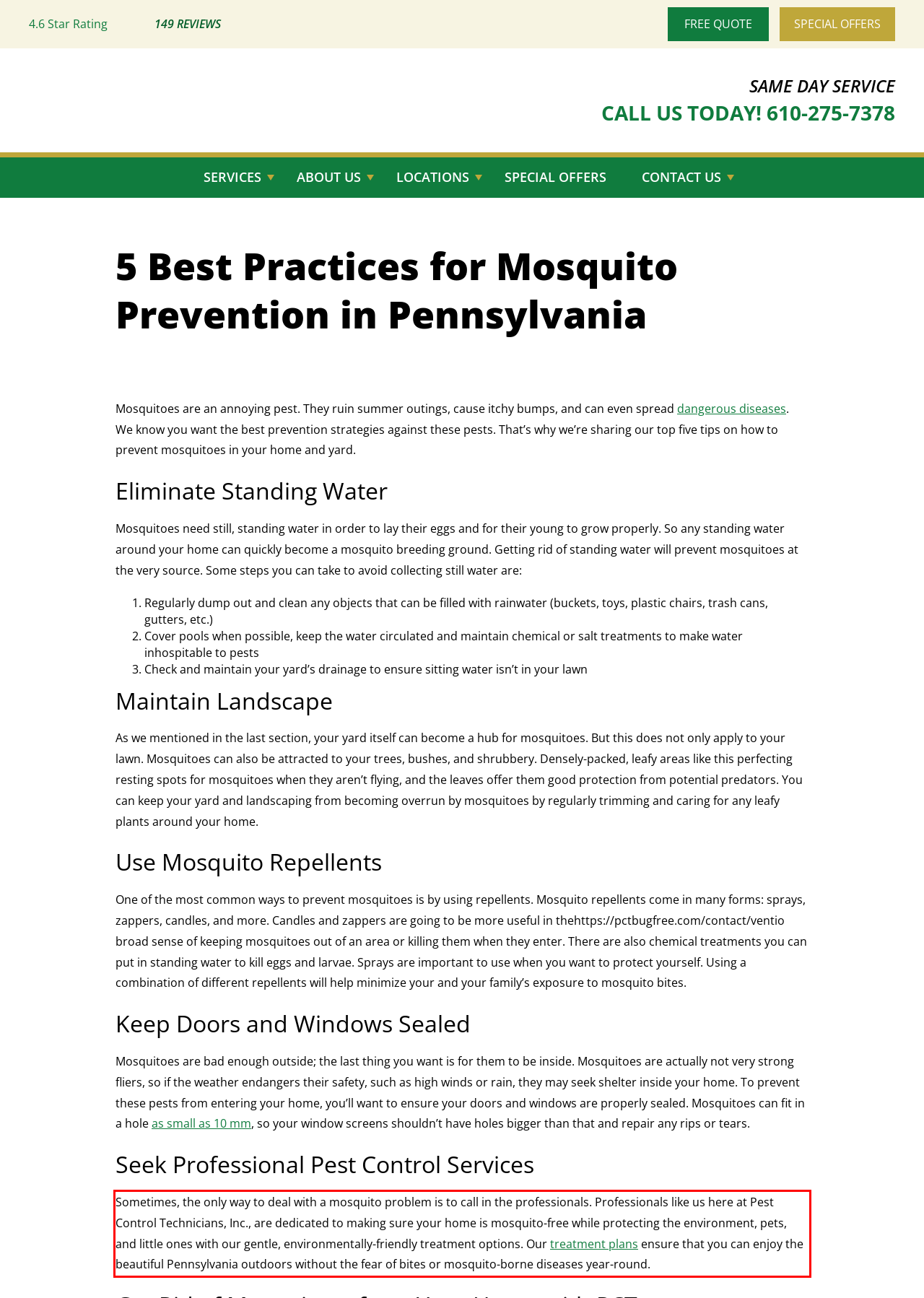Examine the webpage screenshot, find the red bounding box, and extract the text content within this marked area.

Sometimes, the only way to deal with a mosquito problem is to call in the professionals. Professionals like us here at Pest Control Technicians, Inc., are dedicated to making sure your home is mosquito-free while protecting the environment, pets, and little ones with our gentle, environmentally-friendly treatment options. Our treatment plans ensure that you can enjoy the beautiful Pennsylvania outdoors without the fear of bites or mosquito-borne diseases year-round.